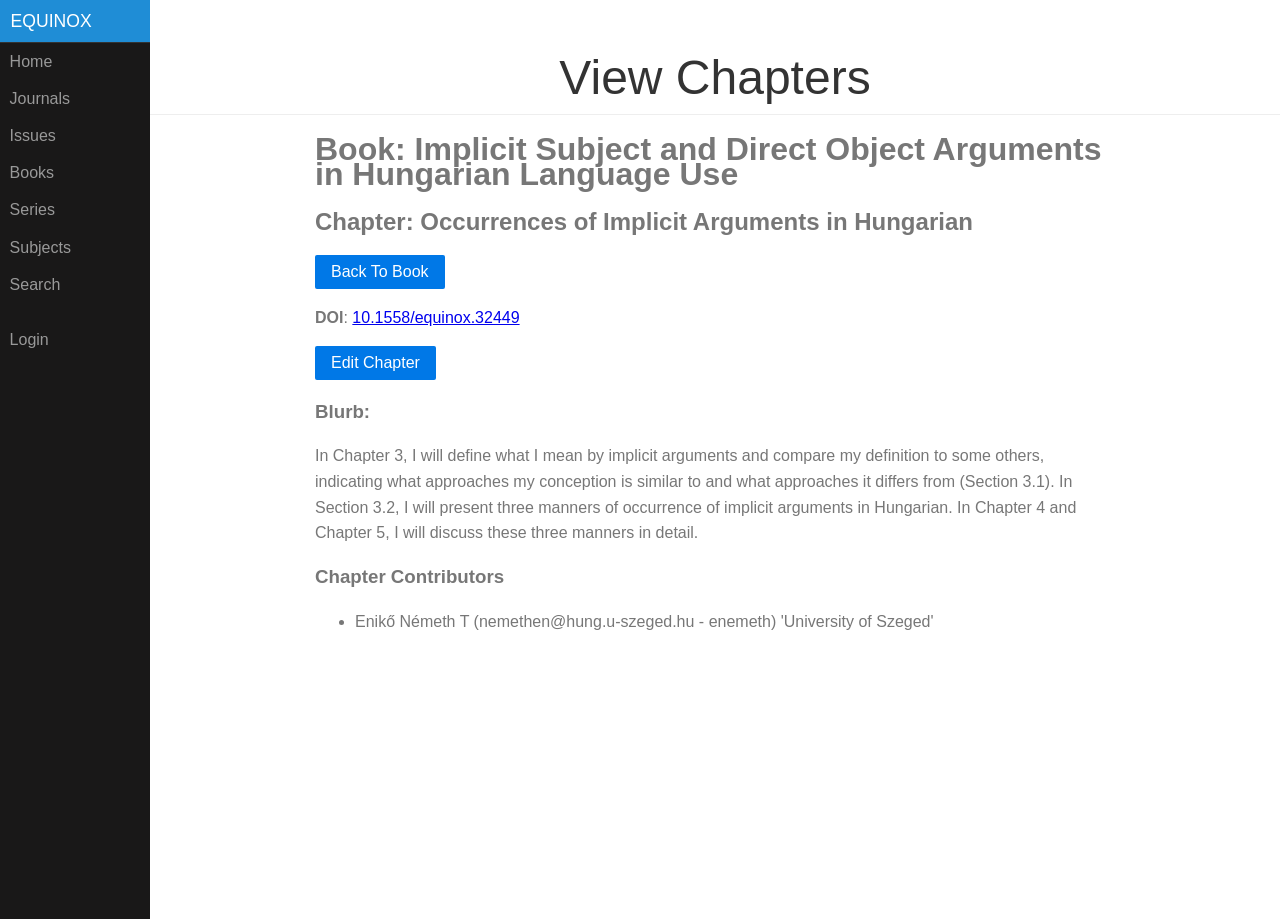Find the bounding box coordinates of the area that needs to be clicked in order to achieve the following instruction: "edit chapter". The coordinates should be specified as four float numbers between 0 and 1, i.e., [left, top, right, bottom].

[0.246, 0.377, 0.341, 0.414]